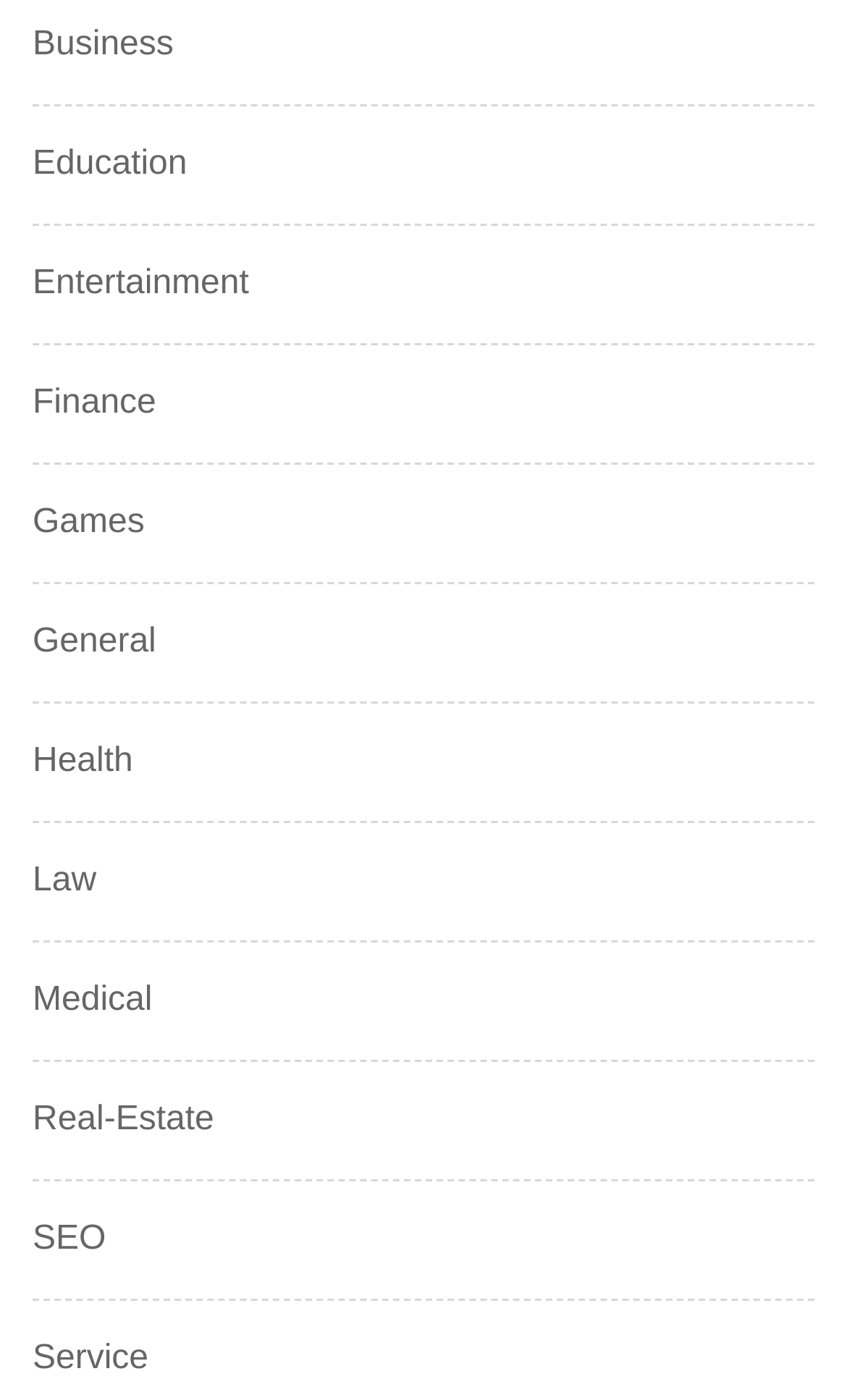How many categories are listed on the page?
Please use the image to provide a one-word or short phrase answer.

12